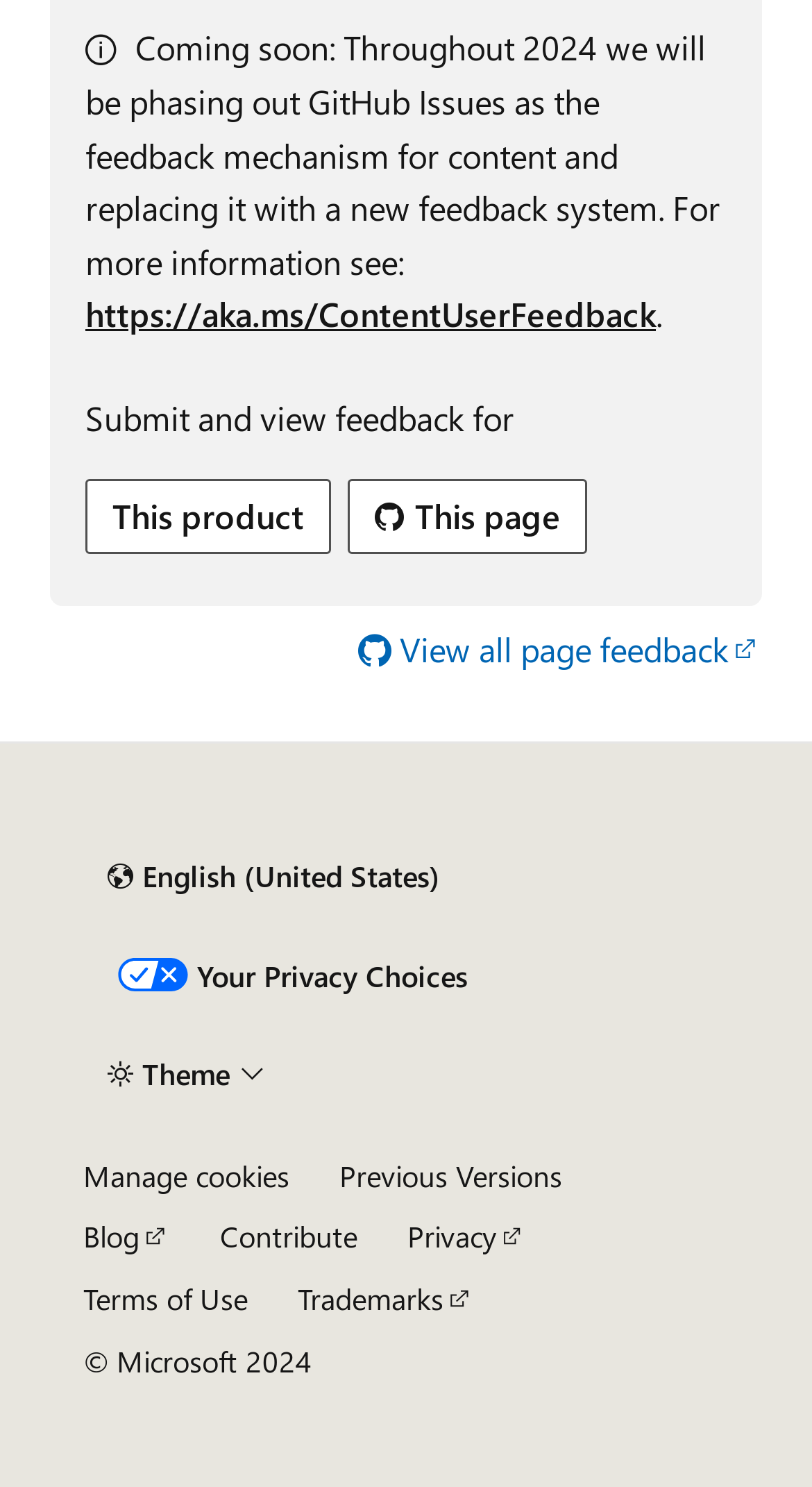Find the bounding box coordinates of the element's region that should be clicked in order to follow the given instruction: "Change theme". The coordinates should consist of four float numbers between 0 and 1, i.e., [left, top, right, bottom].

[0.103, 0.701, 0.356, 0.745]